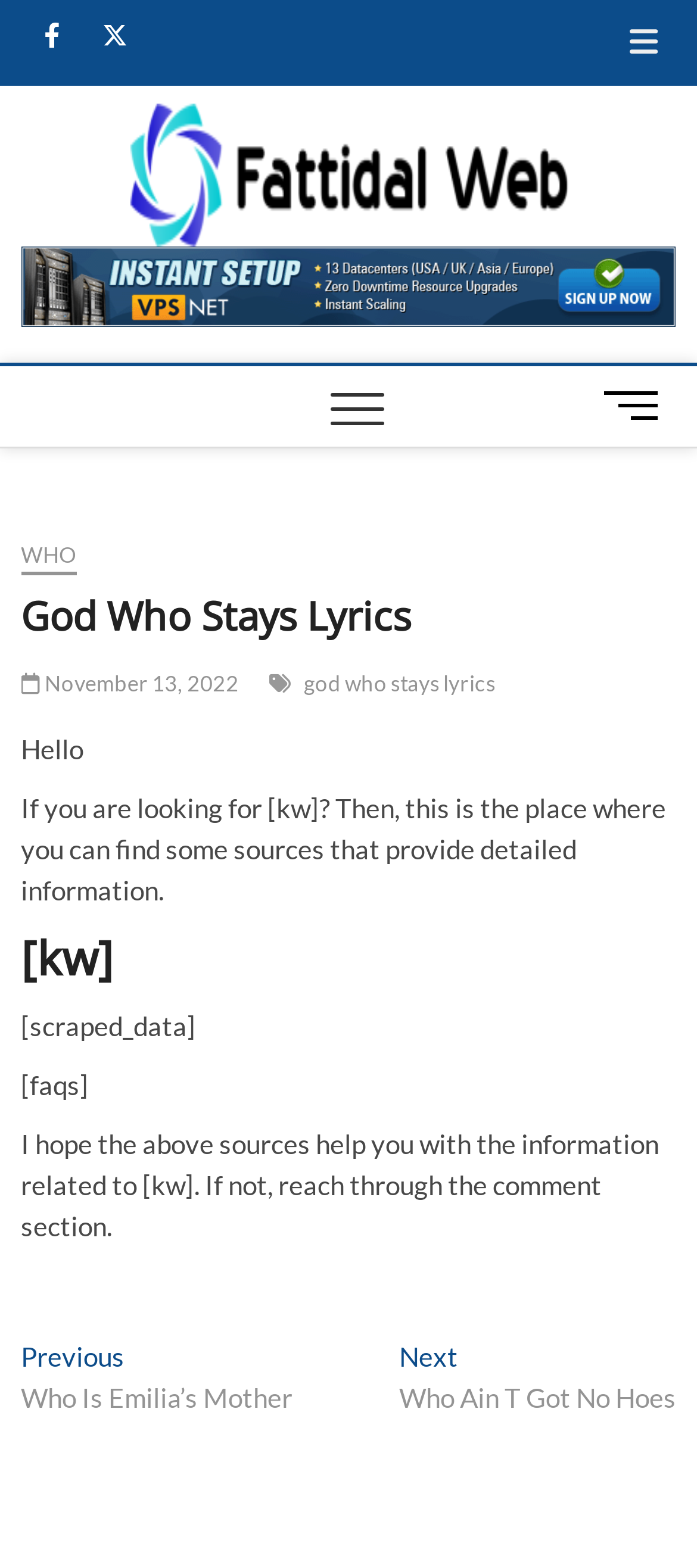Find the bounding box coordinates for the area that should be clicked to accomplish the instruction: "access A-Z index".

None